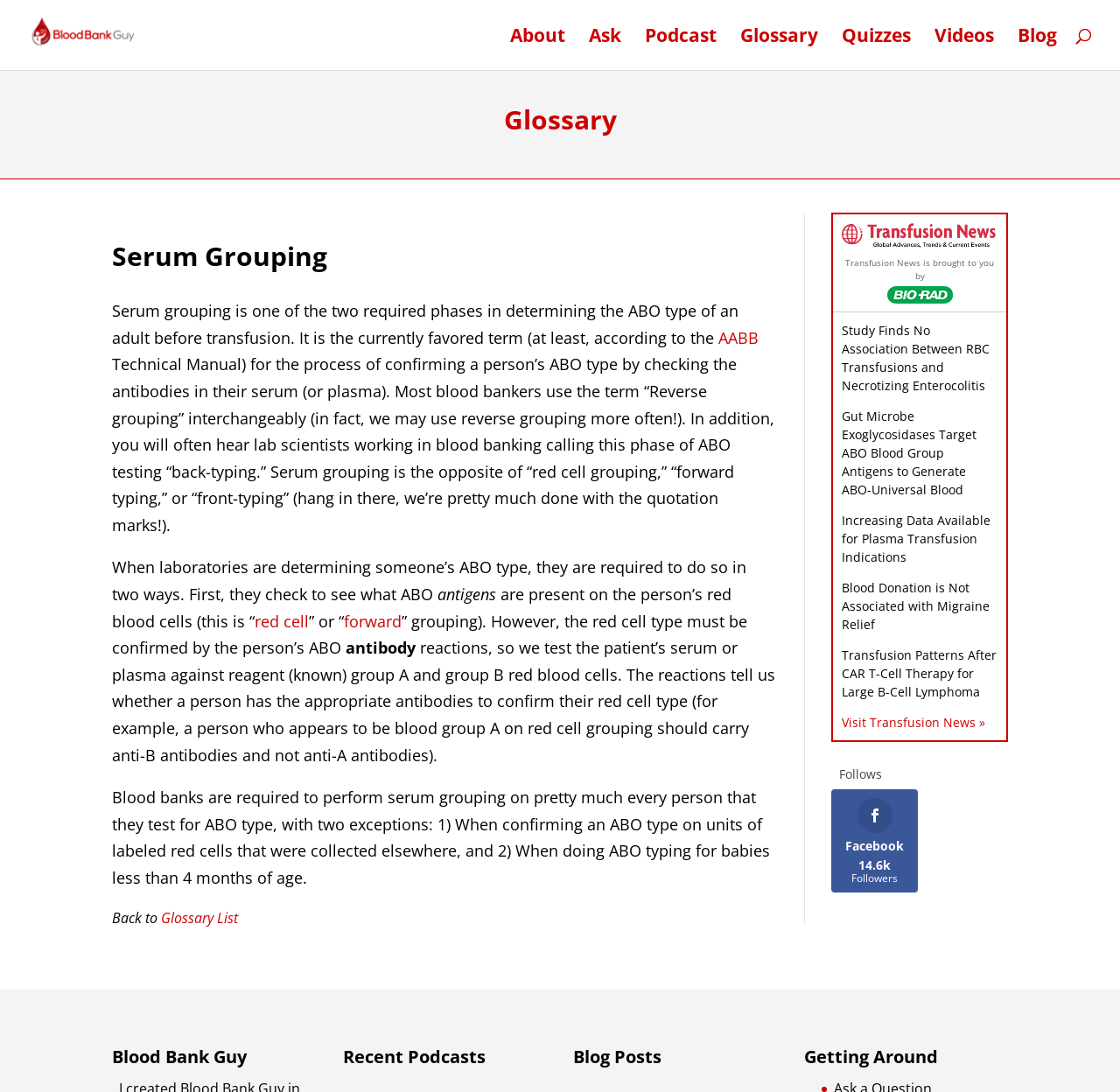How many news links are in the 'Transfusion News' section?
Use the image to give a comprehensive and detailed response to the question.

I counted the number of news links in the 'Transfusion News' section, which are 'Study Finds No Association Between RBC Transfusions and Necrotizing Enterocolitis', 'Gut Microbe Exoglycosidases Target ABO Blood Group Antigens to Generate ABO-Universal Blood', 'Increasing Data Available for Plasma Transfusion Indications', 'Blood Donation is Not Associated with Migraine Relief', and 'Transfusion Patterns After CAR T-Cell Therapy for Large B-Cell Lymphoma'.